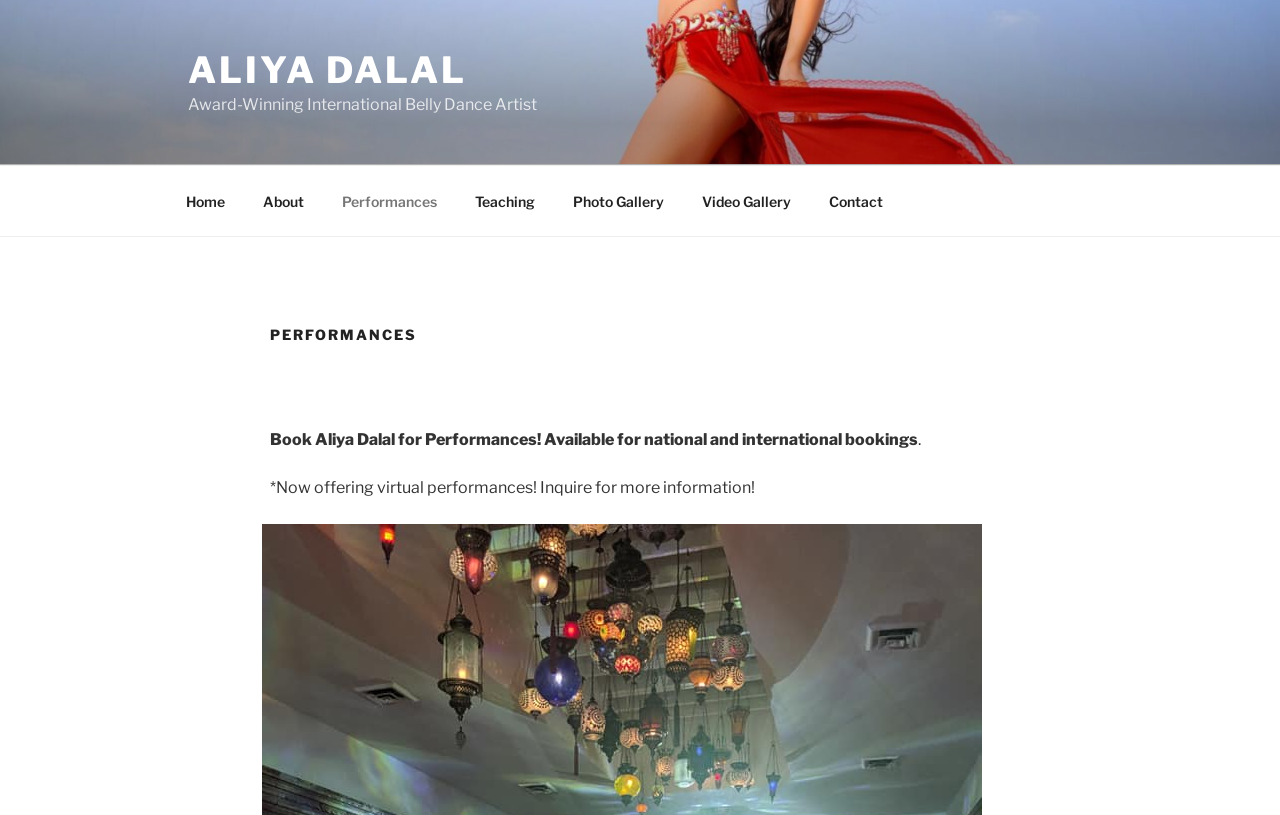What is the theme of the webpage? Refer to the image and provide a one-word or short phrase answer.

Dance